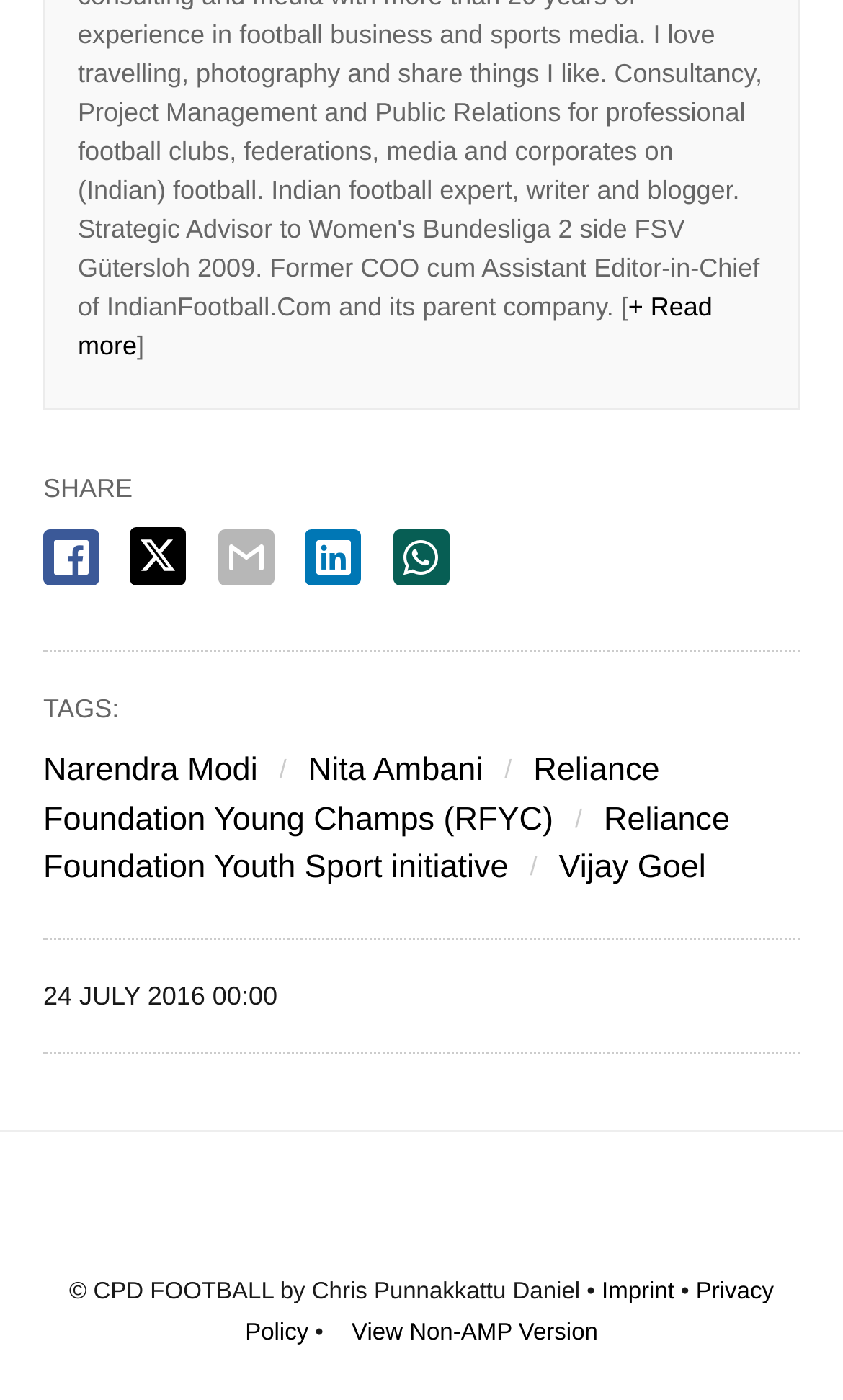How many tags are listed on the page?
Refer to the screenshot and answer in one word or phrase.

4